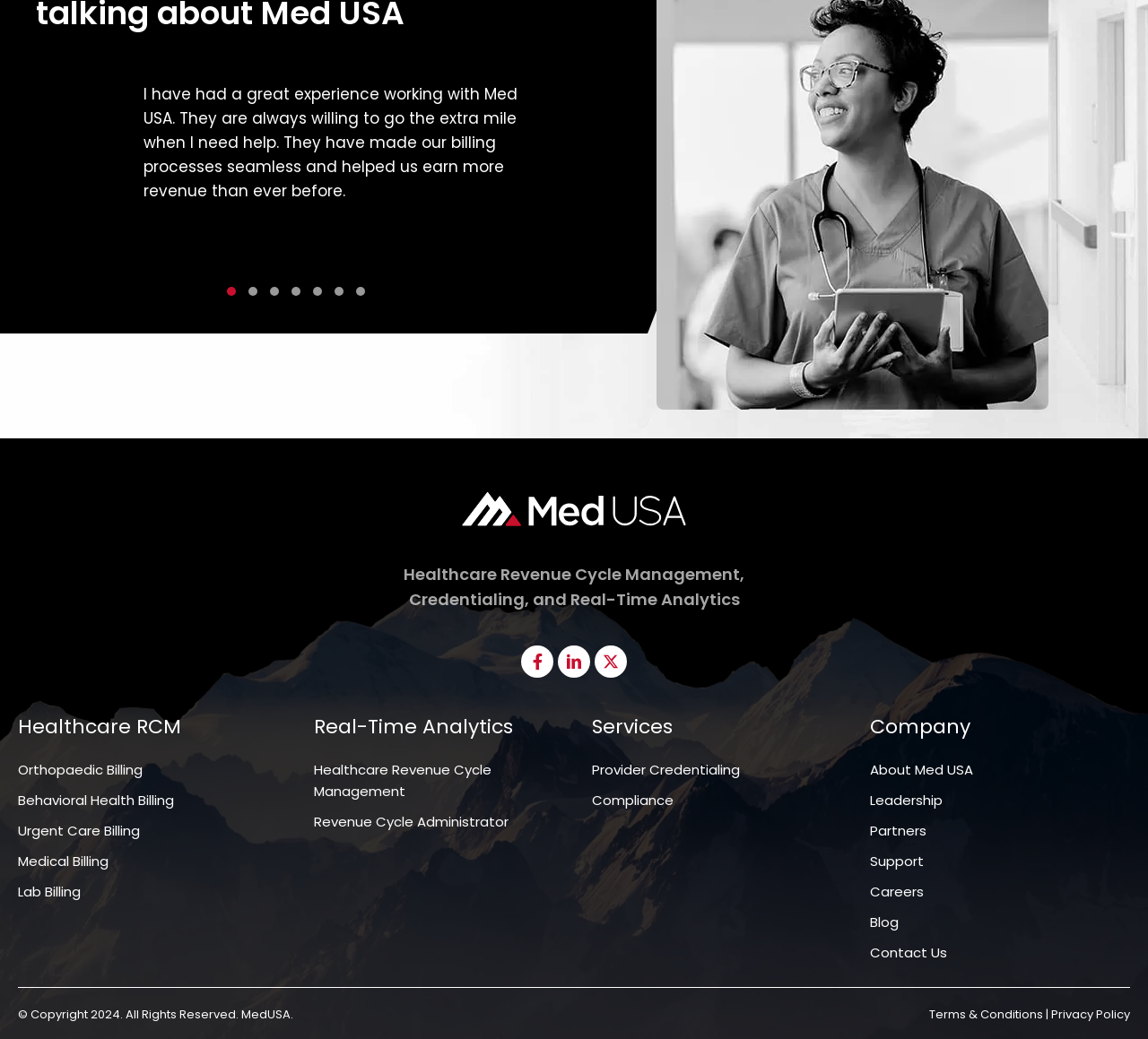Determine the bounding box coordinates for the area you should click to complete the following instruction: "Click the Twitter button".

[0.518, 0.621, 0.546, 0.652]